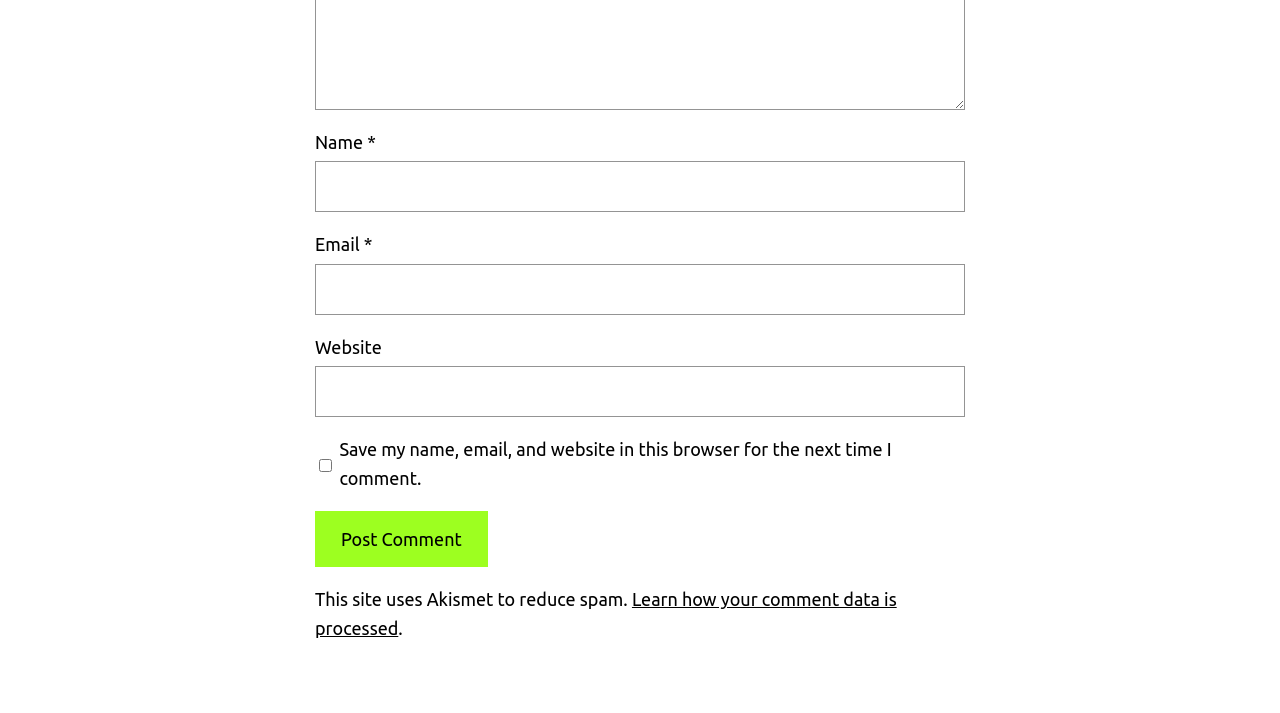Provide a brief response in the form of a single word or phrase:
What is the purpose of the 'Learn how your comment data is processed' link?

Provide data processing information